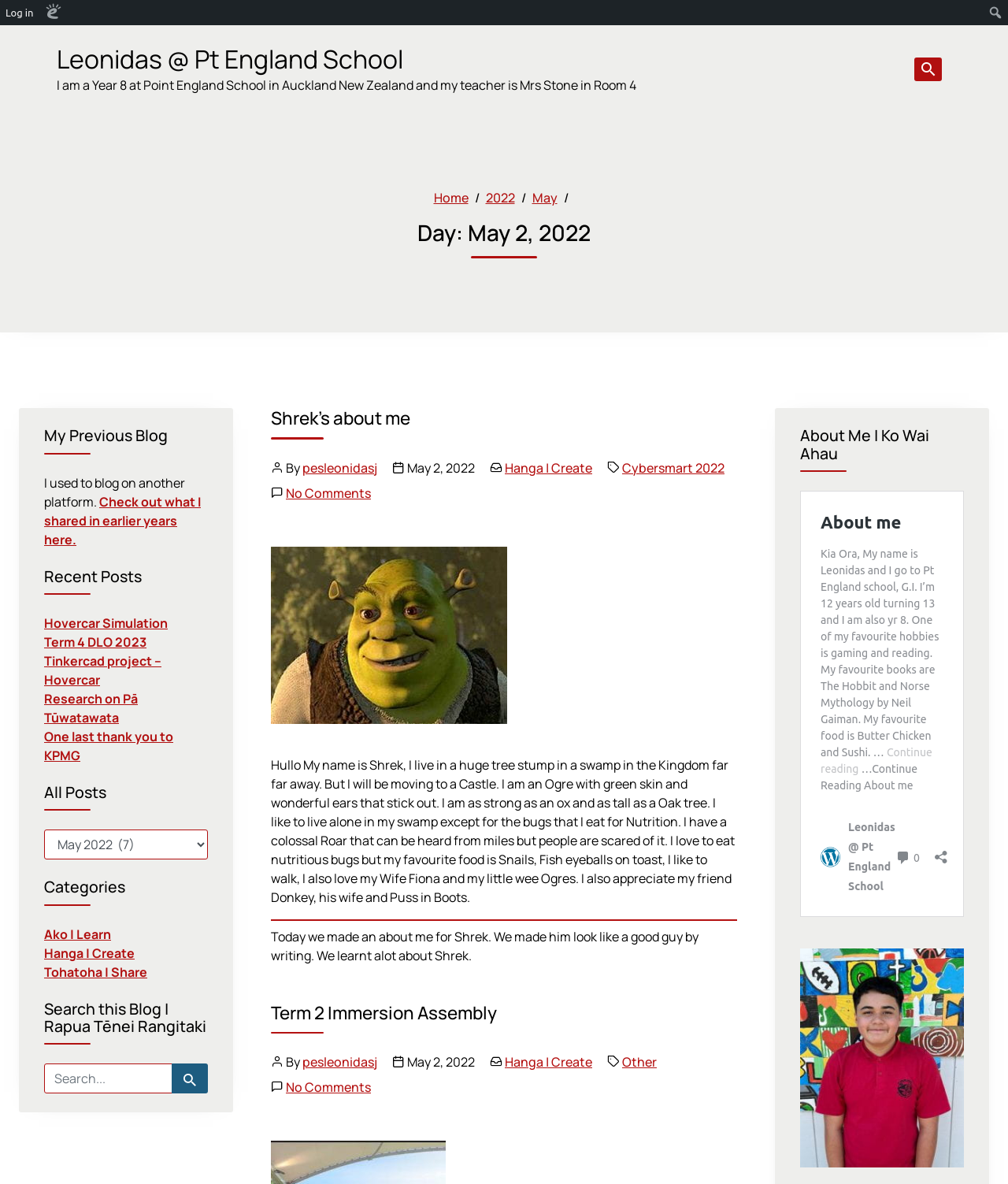Pinpoint the bounding box coordinates of the clickable area necessary to execute the following instruction: "Go to Home". The coordinates should be given as four float numbers between 0 and 1, namely [left, top, right, bottom].

None